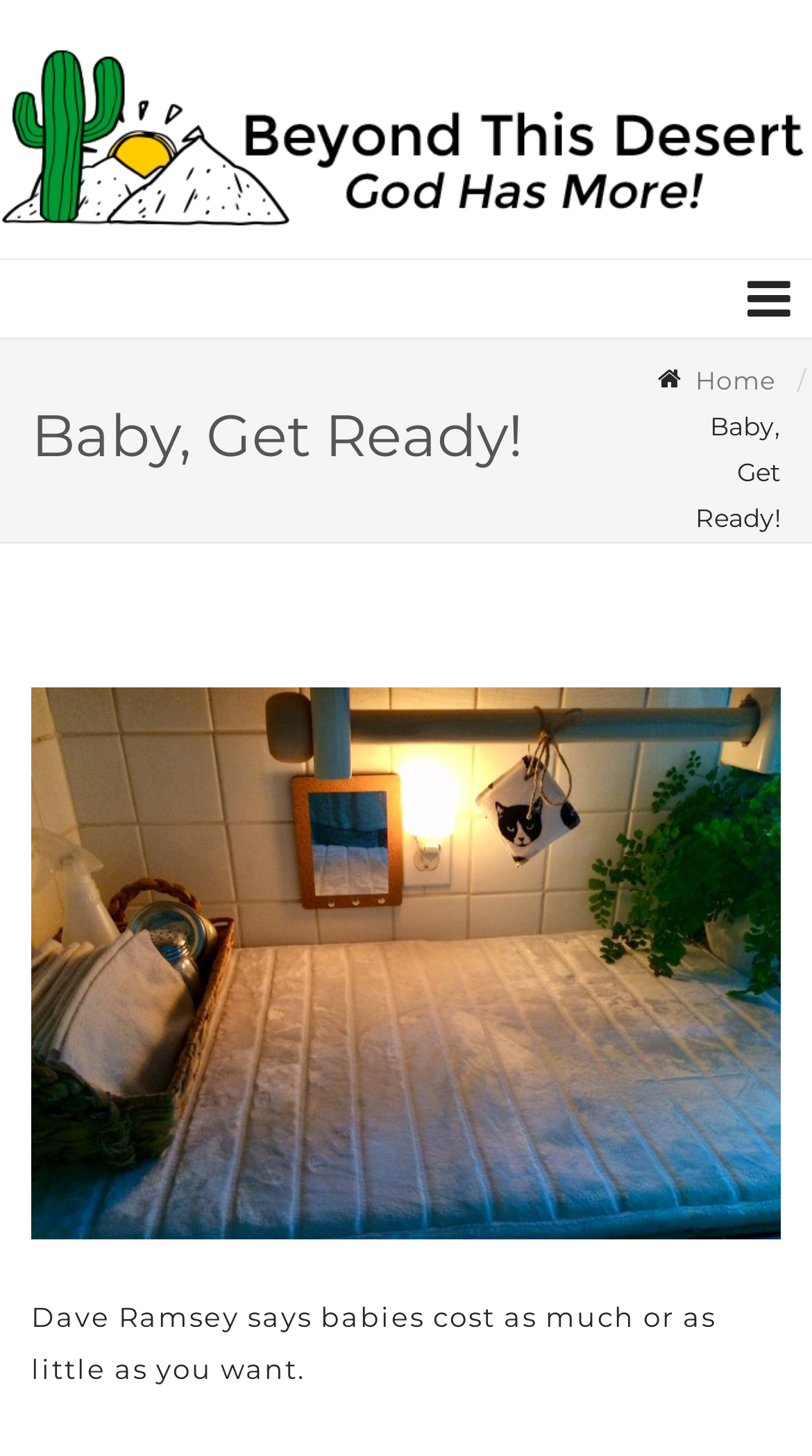What is the topic of the webpage?
Refer to the image and respond with a one-word or short-phrase answer.

Baby preparation